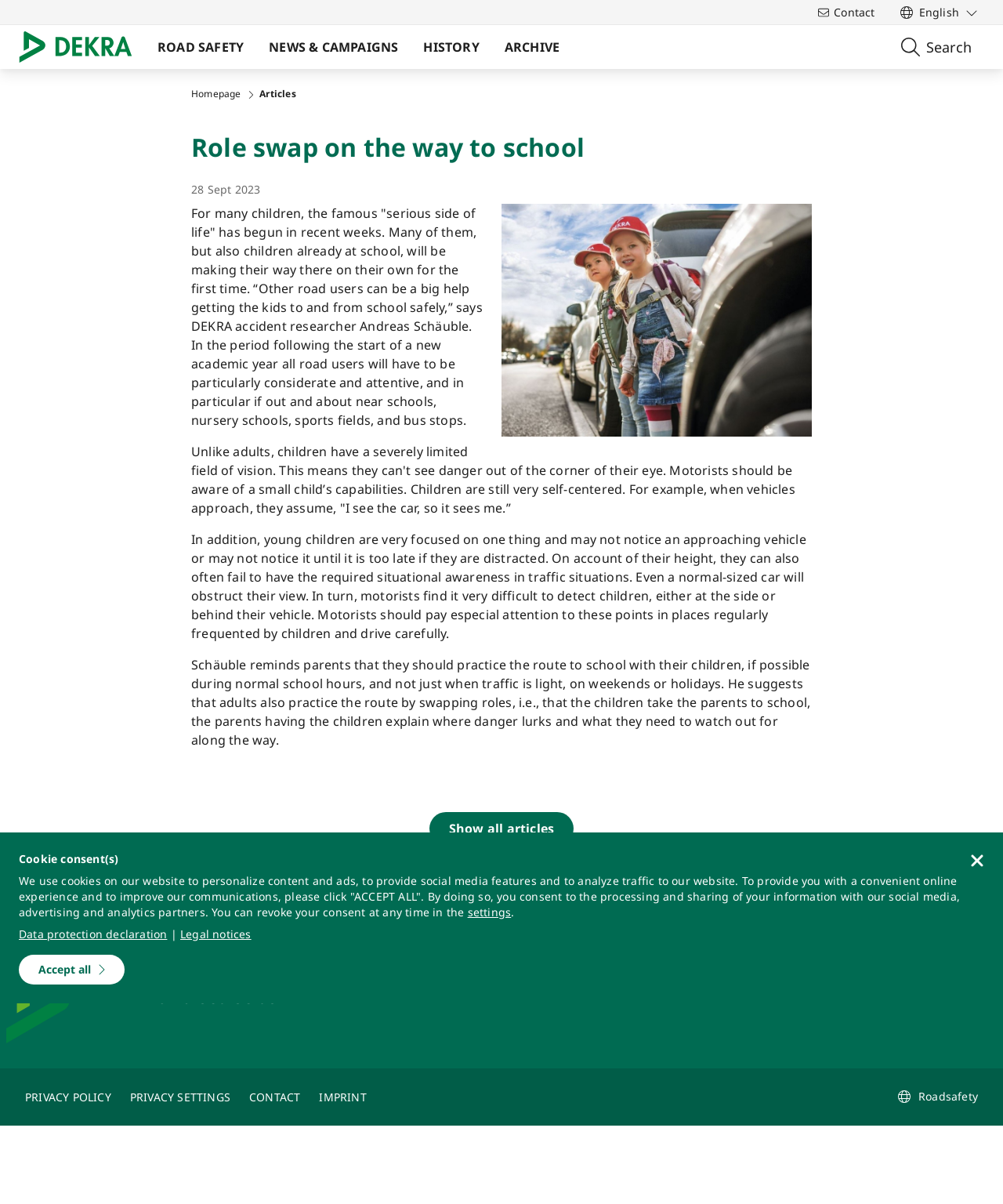Please locate the bounding box coordinates of the element that should be clicked to complete the given instruction: "View CHURCH LIFE".

None